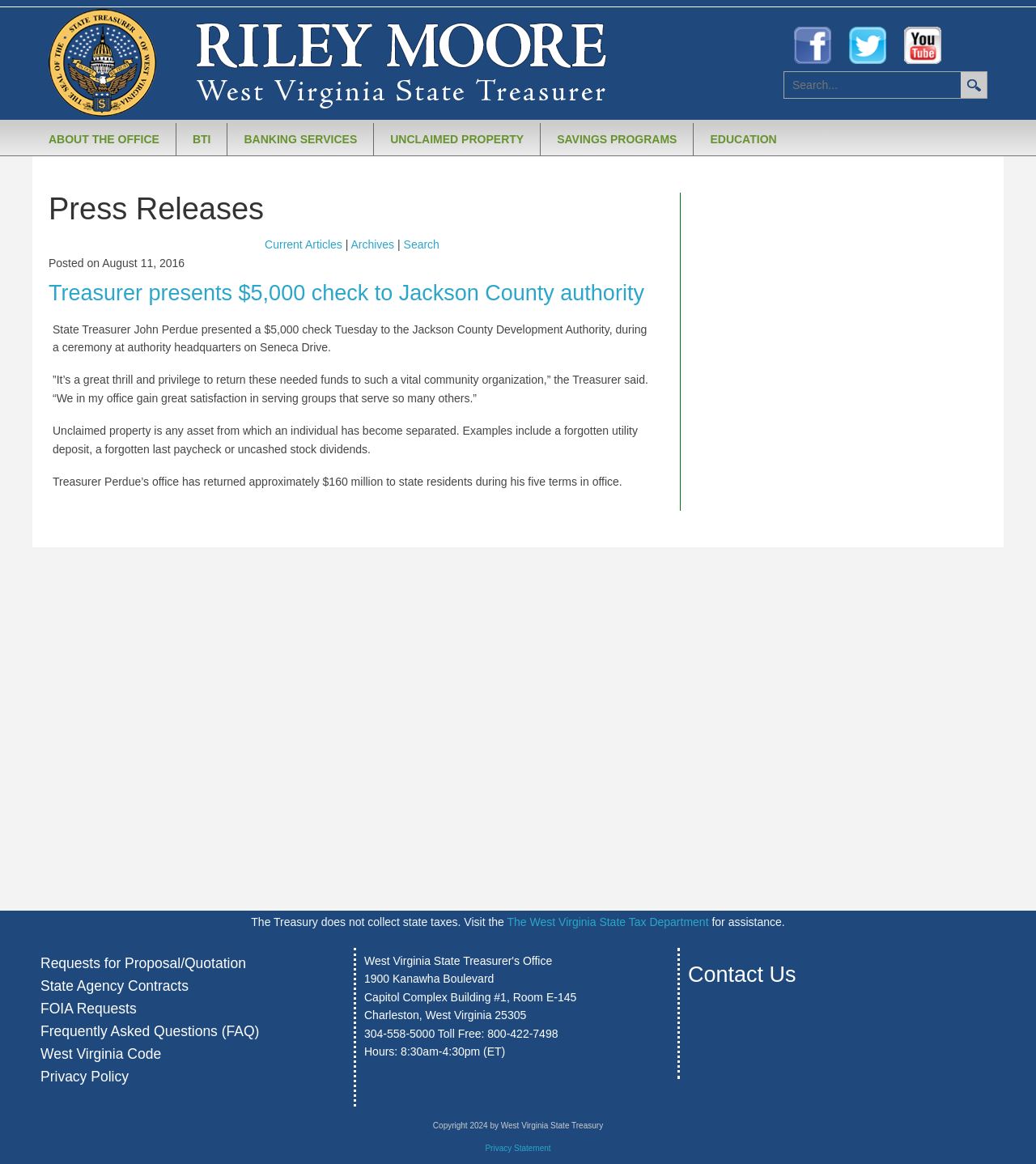Provide a comprehensive description of the webpage.

The webpage is about the West Virginia State Treasurer's Office, with a focus on a specific news article. At the top right corner, there are three social media links: Facebook, Twitter, and YouTube, each accompanied by an image. Below these links, there is a search bar with a "Clear search text" and "Search" button.

On the left side of the page, there are several navigation links, including "ABOUT THE OFFICE", "BANKING SERVICES", "UNCLAIMED PROPERTY", "SAVINGS PROGRAMS", and "EDUCATION". Below these links, there is a section for "Press Releases" with links to "Current Articles", "Archives", and "Search".

The main content of the page is an article about State Treasurer John Perdue presenting a $5,000 check to the Jackson County Development Authority. The article is divided into several paragraphs, with the first paragraph describing the event and the subsequent paragraphs providing more information about unclaimed property and the Treasurer's office.

At the bottom of the page, there are several links to other resources, including "Requests for Proposal/Quotation", "State Agency Contracts", "FOIA Requests", and "Frequently Asked Questions (FAQ)". There is also a section with the office's contact information, including address, phone number, and hours of operation.

Finally, at the very bottom of the page, there is a copyright notice and a link to the "Privacy Statement".